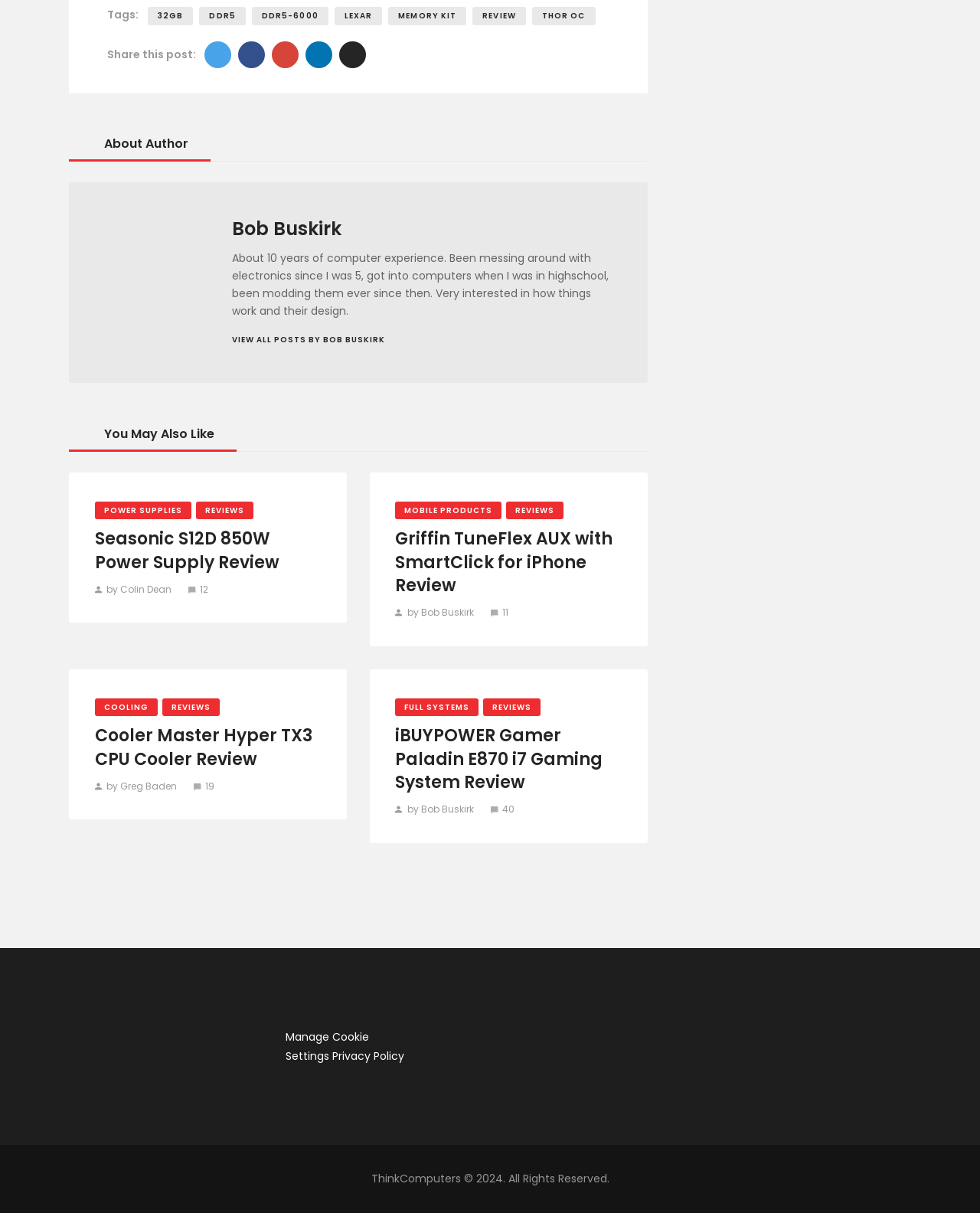Based on the element description, predict the bounding box coordinates (top-left x, top-left y, bottom-right x, bottom-right y) for the UI element in the screenshot: Search

None